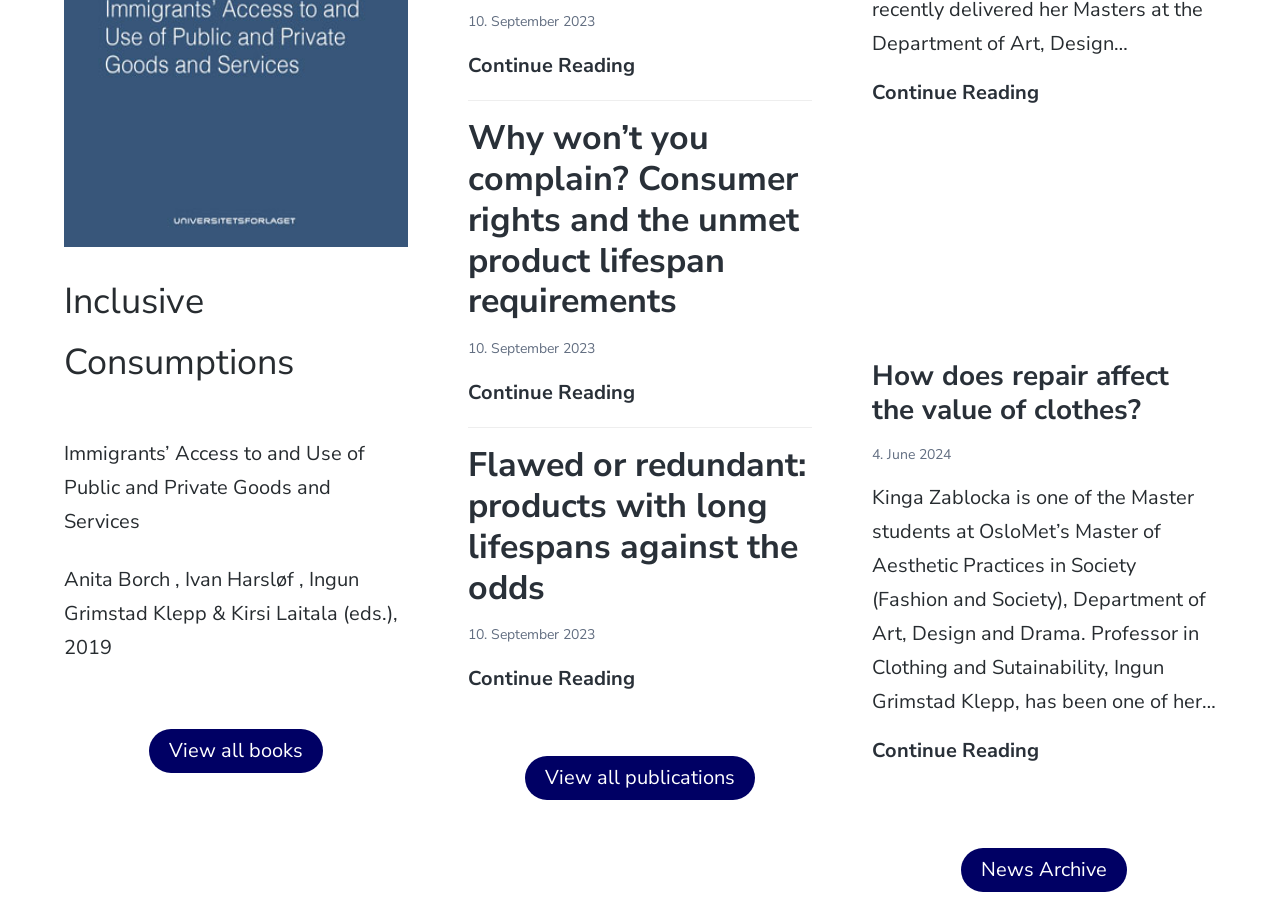Please indicate the bounding box coordinates for the clickable area to complete the following task: "Continue reading Regulating Fast Fashion out of Fashion". The coordinates should be specified as four float numbers between 0 and 1, i.e., [left, top, right, bottom].

[0.366, 0.054, 0.496, 0.091]